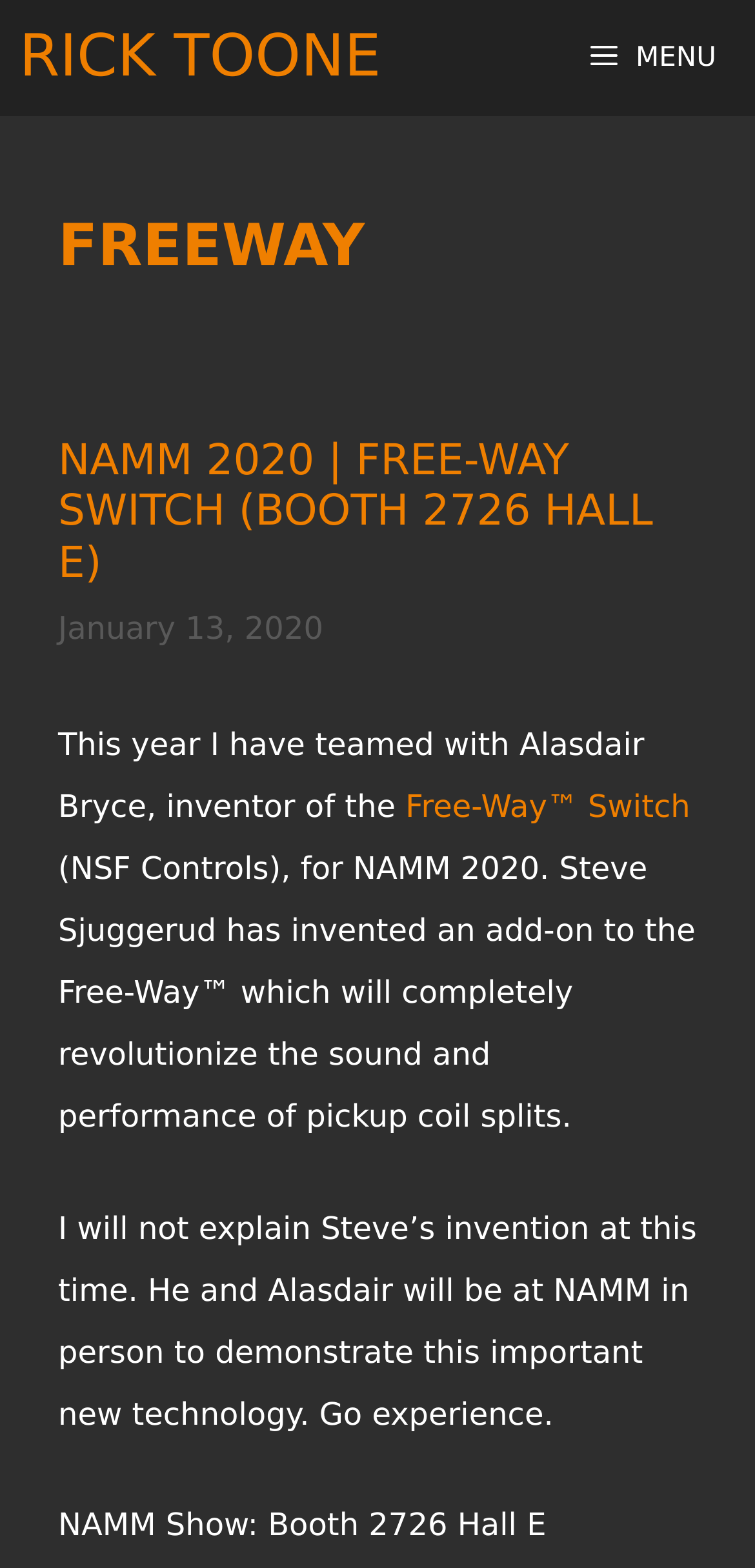Identify and provide the bounding box coordinates of the UI element described: "aria-label="Last Name" name="last-name" placeholder="Last Name"". The coordinates should be formatted as [left, top, right, bottom], with each number being a float between 0 and 1.

None